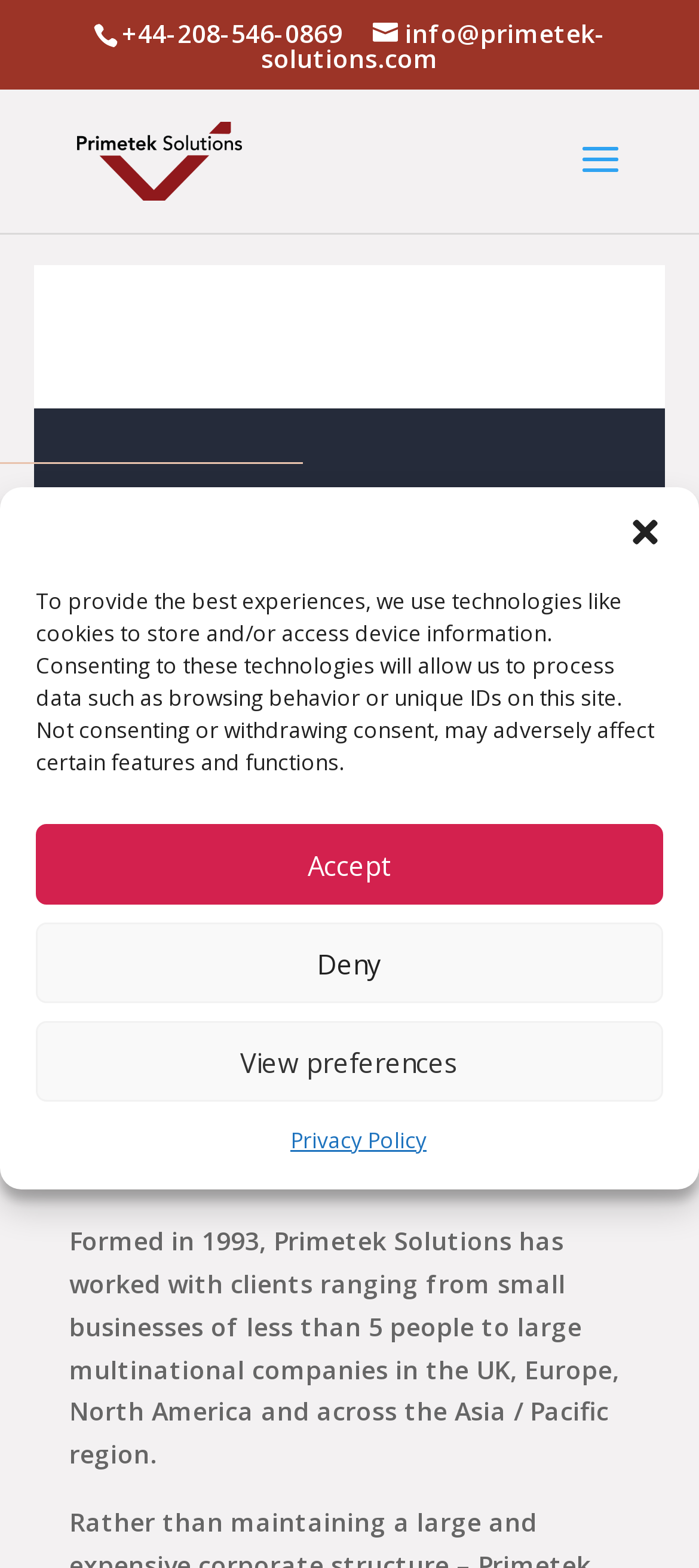What is the company's phone number?
Please answer the question with a detailed and comprehensive explanation.

I found the phone number by looking at the top section of the webpage, where the contact information is typically displayed. The phone number is displayed as a static text element with the value '+44-208-546-0869'.